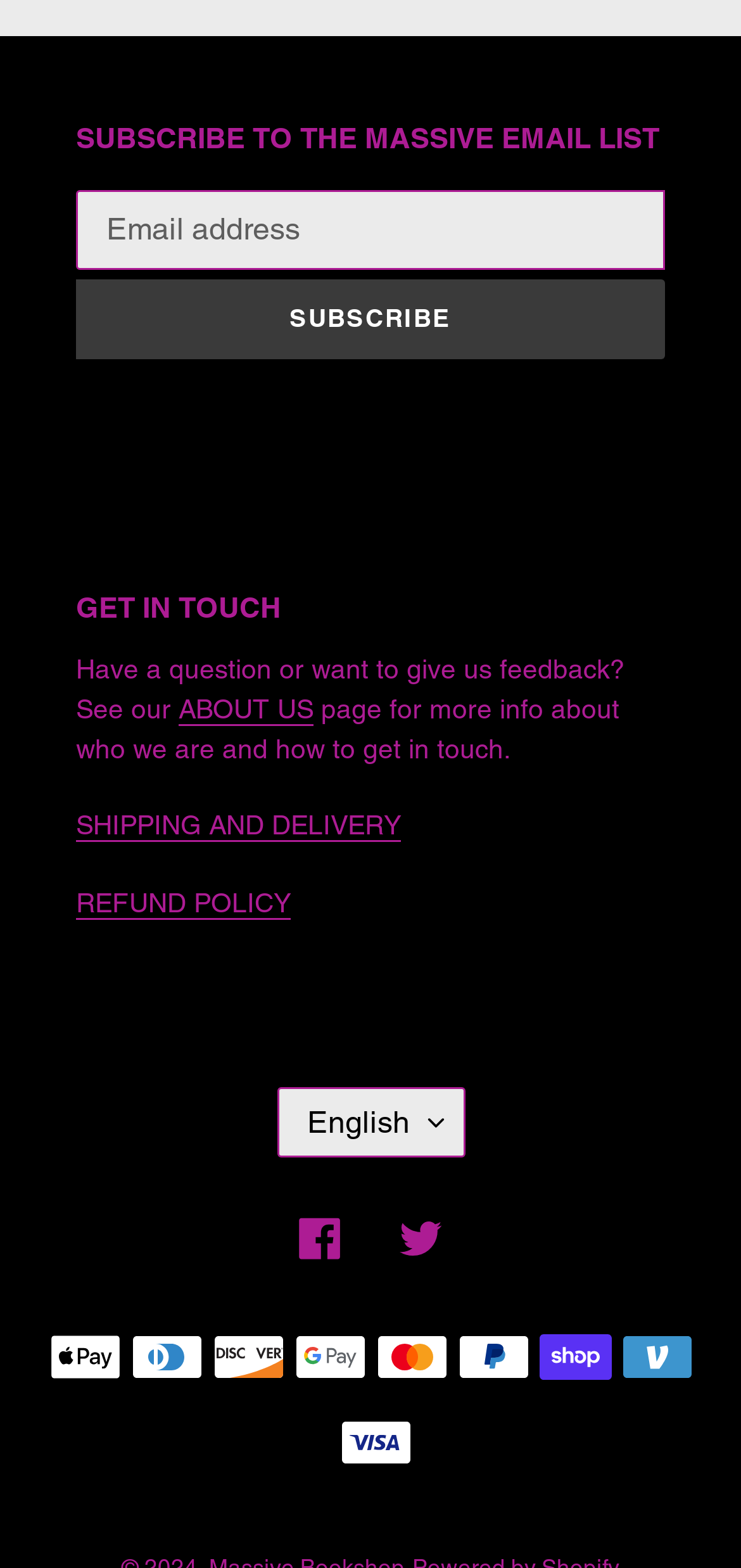What is the topic of the 'ABOUT US' link?
Using the information presented in the image, please offer a detailed response to the question.

The 'ABOUT US' link is located next to the 'Have a question or want to give us feedback?' static text, indicating that the topic of the 'ABOUT US' link is company information, such as who they are and how to get in touch.